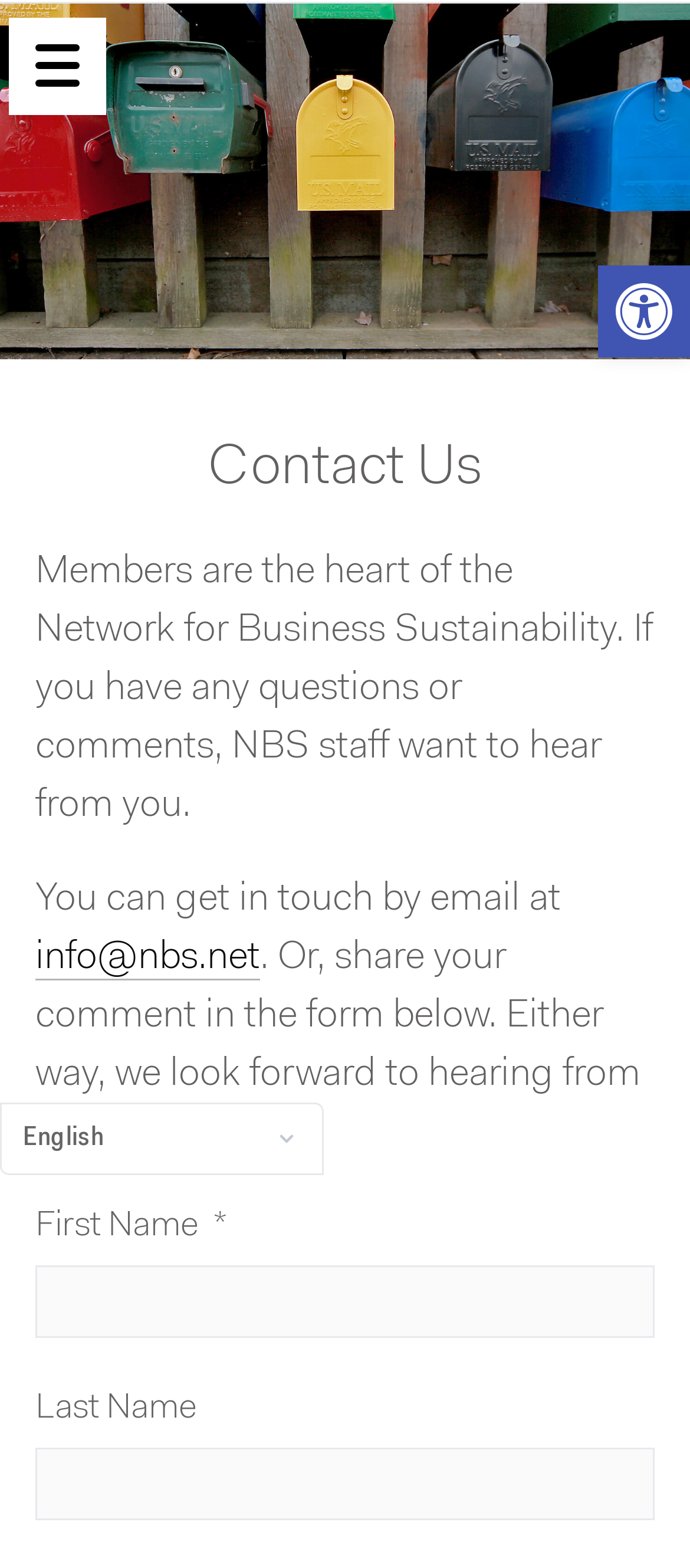What is the email address to contact NBS staff?
Please provide a full and detailed response to the question.

I found the email address by looking at the text that says 'You can get in touch by email at' and then finding the linked text 'info@nbs.net' which is the email address to contact NBS staff.